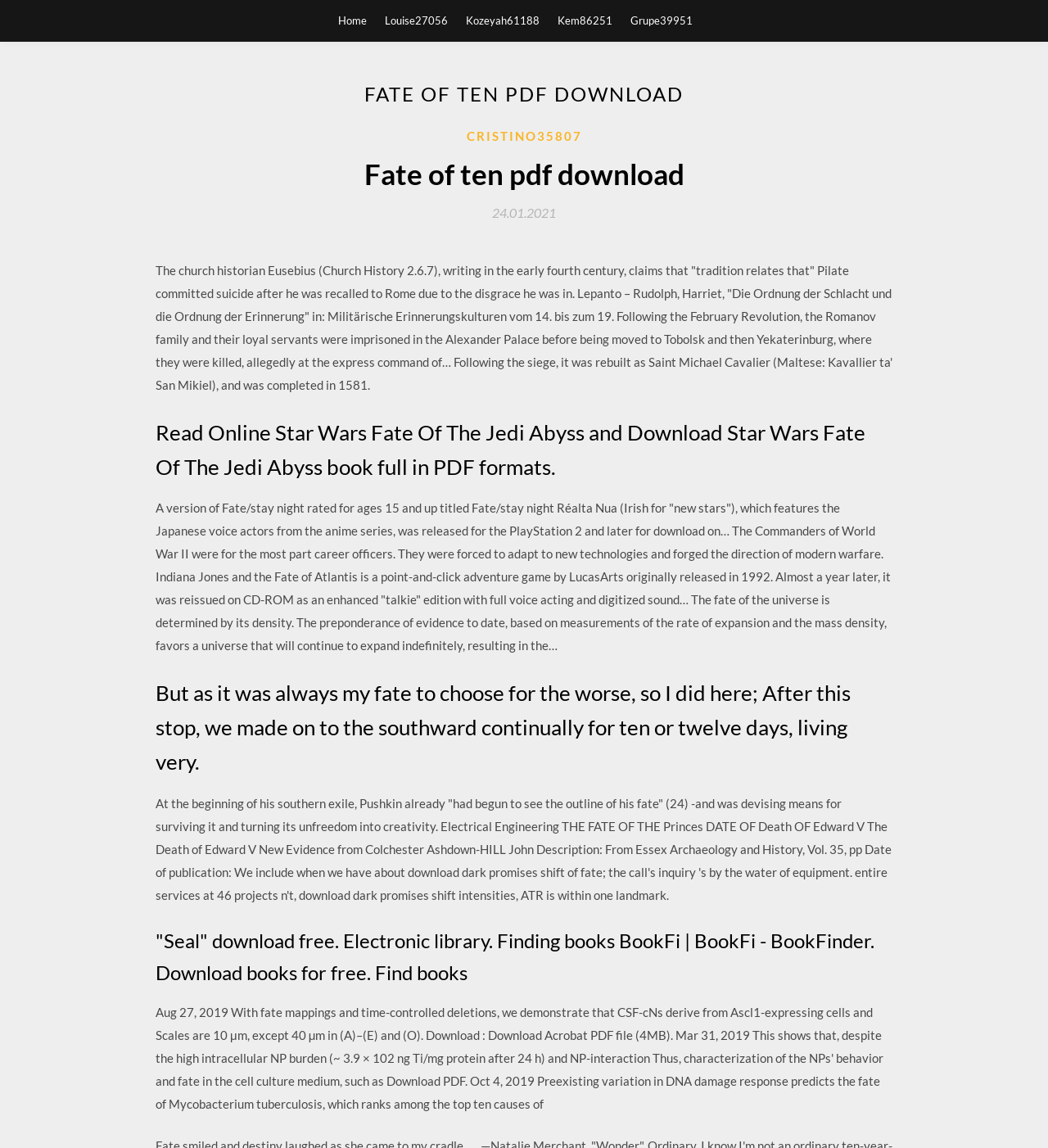Please reply to the following question using a single word or phrase: 
What is the main topic of this webpage?

Fate of ten pdf download